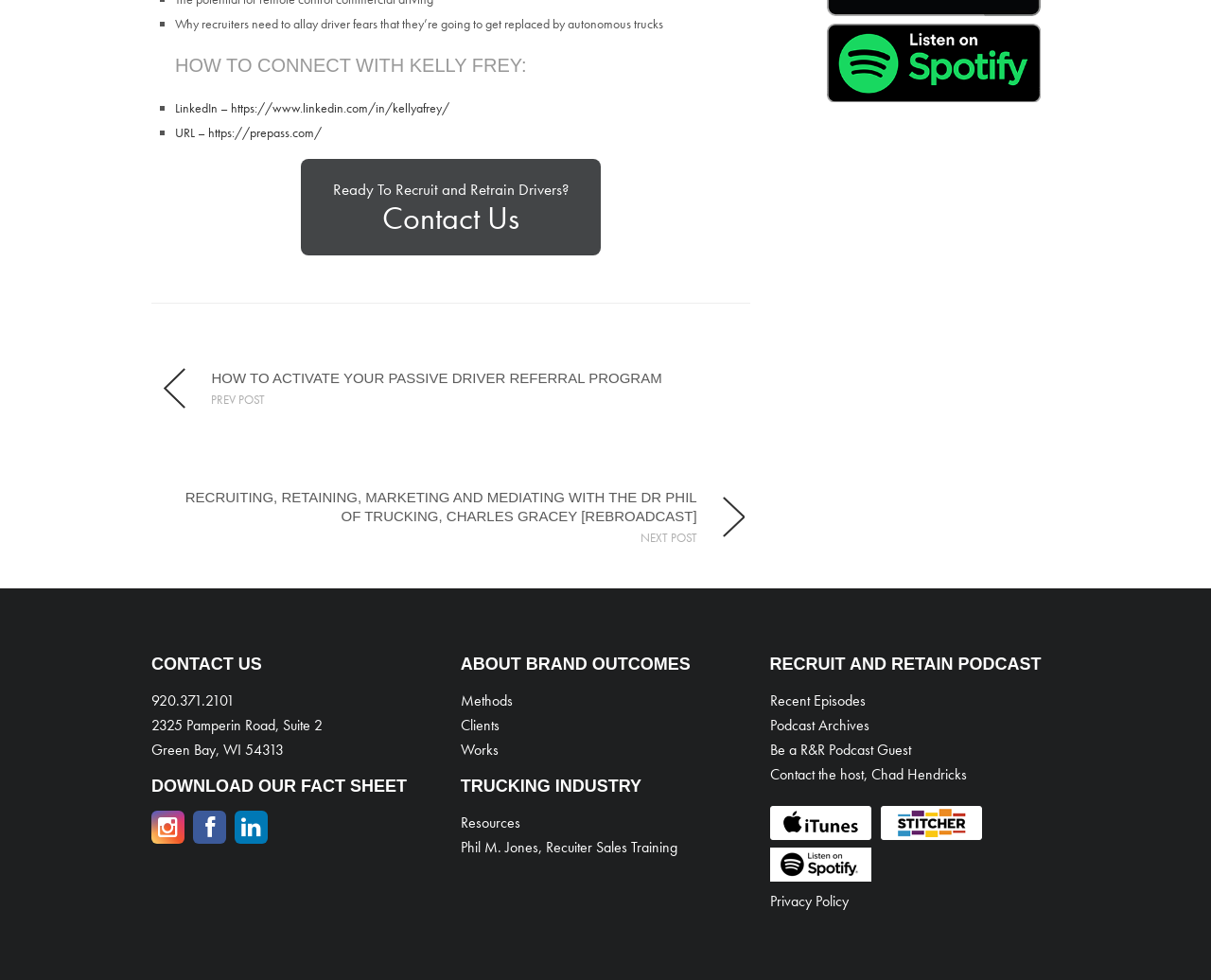Provide the bounding box coordinates of the HTML element this sentence describes: "Clients". The bounding box coordinates consist of four float numbers between 0 and 1, i.e., [left, top, right, bottom].

[0.38, 0.73, 0.412, 0.75]